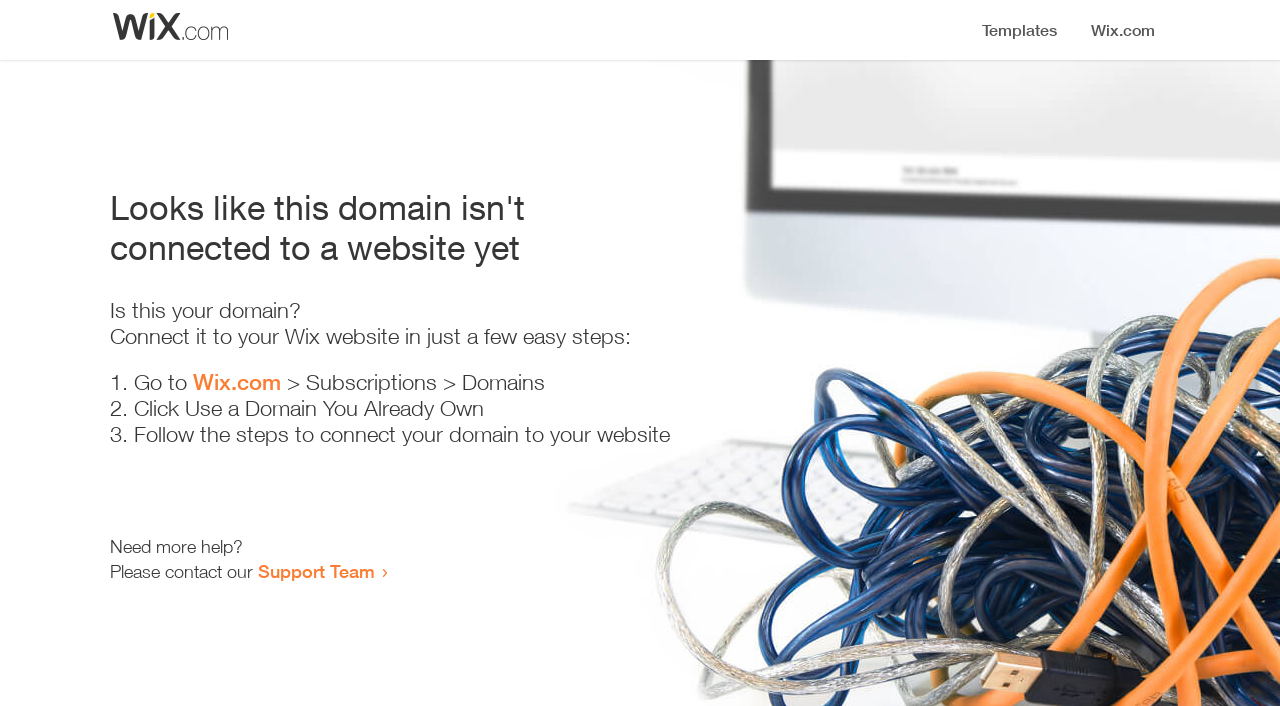Please reply with a single word or brief phrase to the question: 
Who can I contact for more help?

Support Team